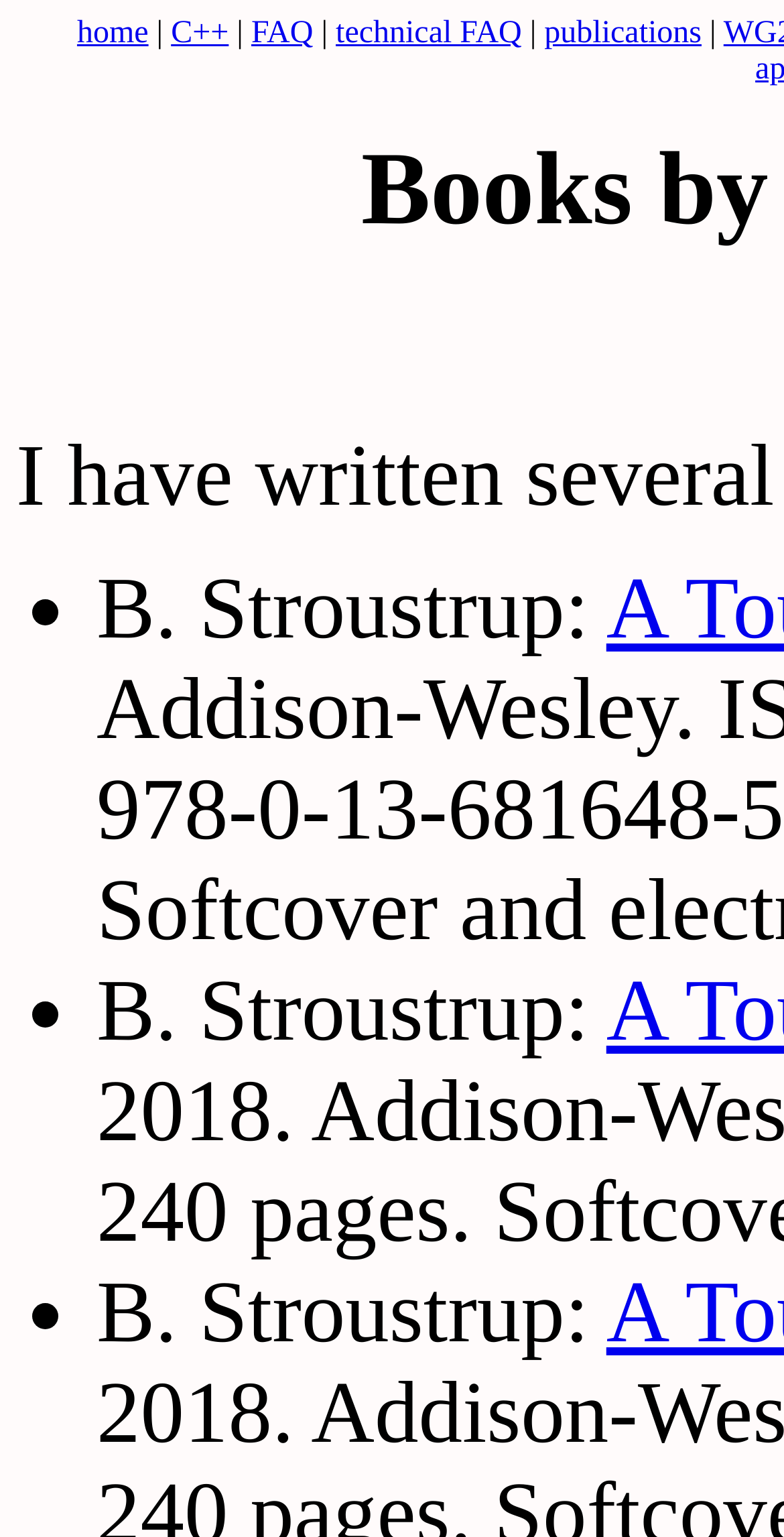What is the prefix of the list items?
Using the image as a reference, answer the question with a short word or phrase.

B. Stroustrup: